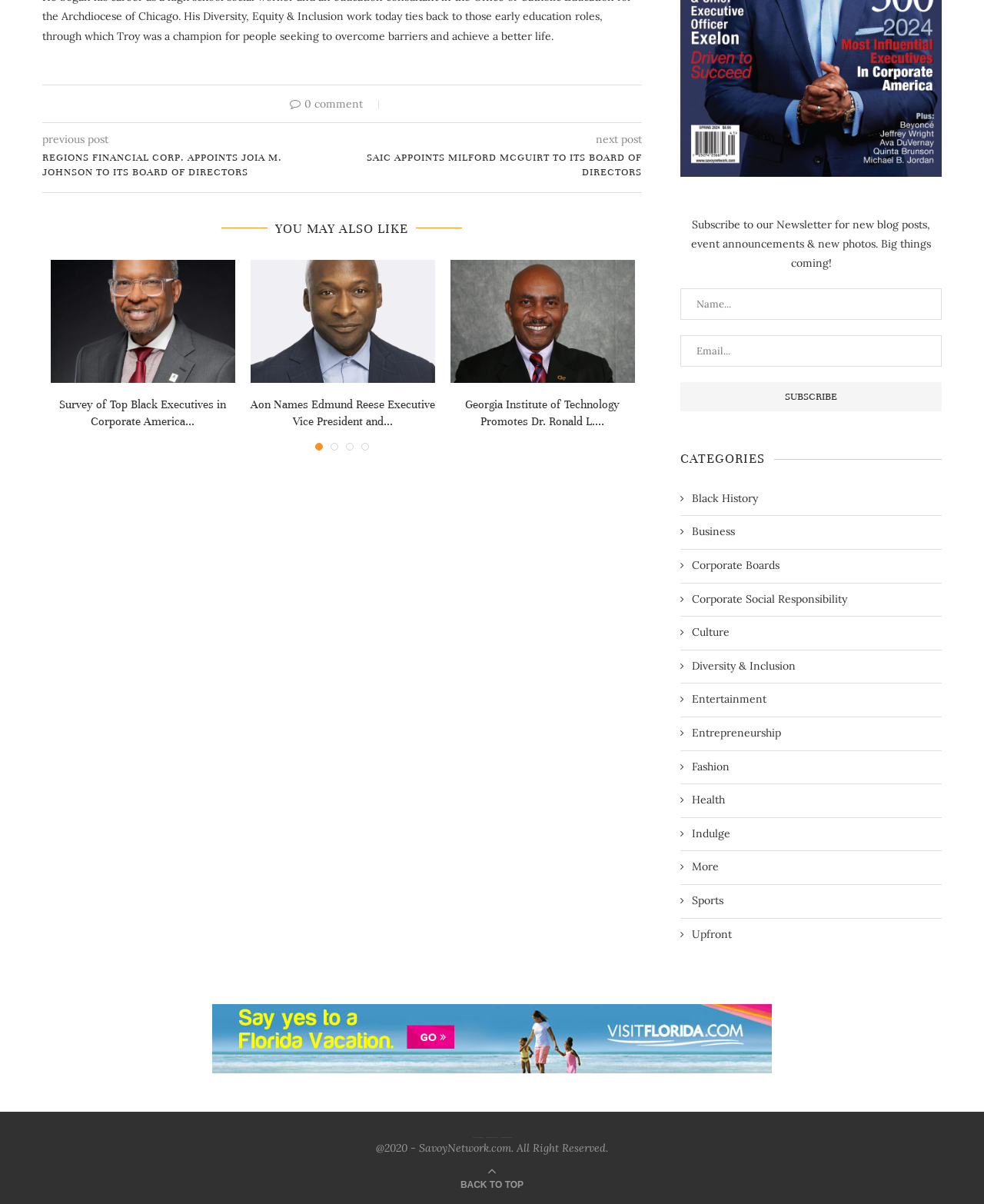Show the bounding box coordinates for the element that needs to be clicked to execute the following instruction: "Click on the 'CATEGORIES' heading". Provide the coordinates in the form of four float numbers between 0 and 1, i.e., [left, top, right, bottom].

[0.691, 0.374, 0.957, 0.389]